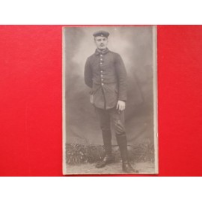Generate an elaborate caption that covers all aspects of the image.

This image features a vintage black-and-white photograph of a soldier, standing upright with a confident posture. He is dressed in a military uniform that includes a long coat fastened with buttons, complemented by a cap that rests atop his head. The background appears slightly blurred, enhancing the focus on the soldier. The photograph likely dates back to the World War II era, reflecting the military attire of that time. It is presented on a striking red backdrop, which adds a vibrant contrast to the monochrome image, emphasizing the historical significance of the photograph. This image is associated with the product titled "17 WW2 German Army, RAD and Luffwaffe Photos," priced at £15.00, suggesting its relevance to collectors of military memorabilia or enthusiasts of World War history.